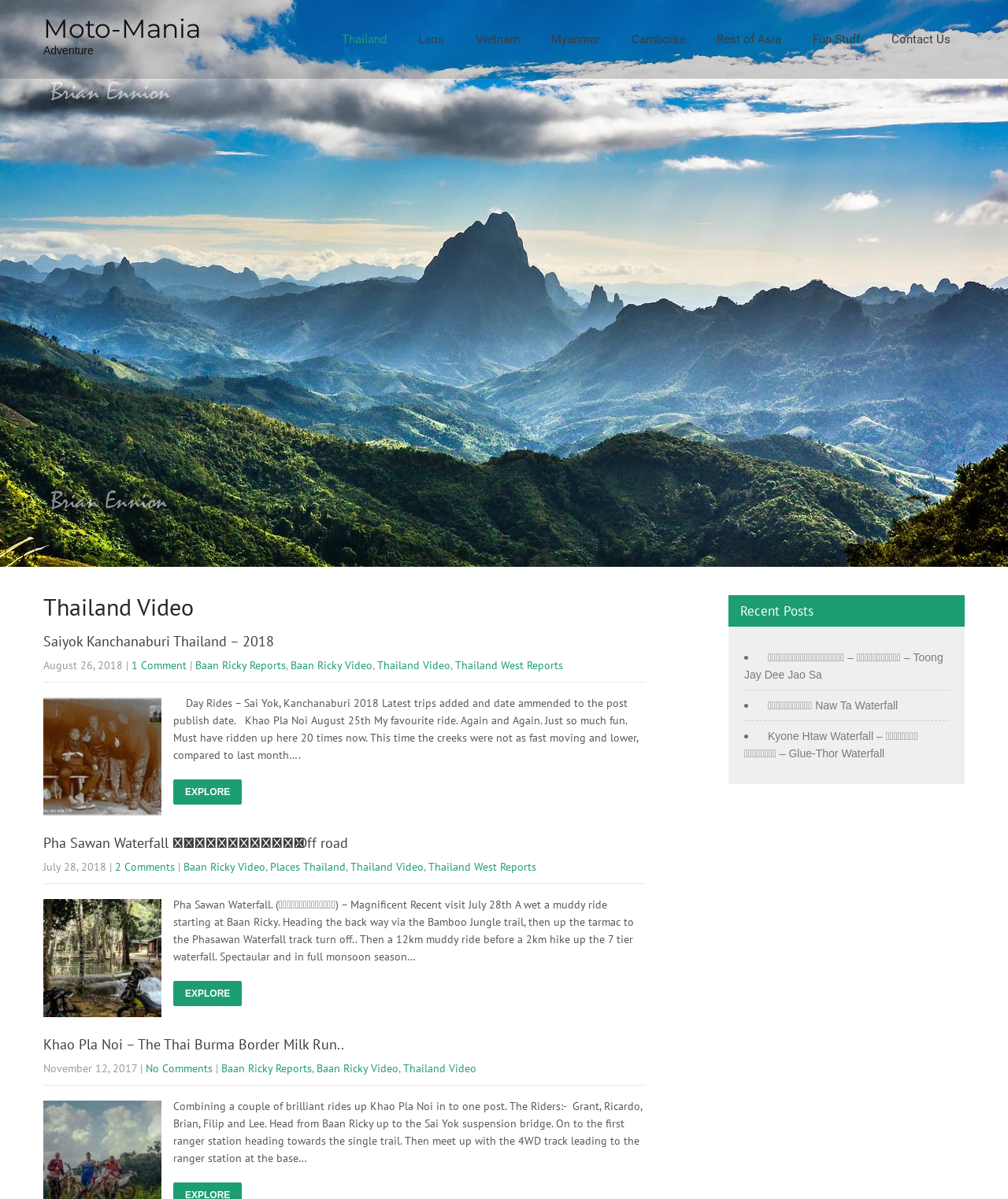Please identify the bounding box coordinates of the clickable area that will fulfill the following instruction: "Click on Moto-Mania link". The coordinates should be in the format of four float numbers between 0 and 1, i.e., [left, top, right, bottom].

[0.043, 0.013, 0.226, 0.035]